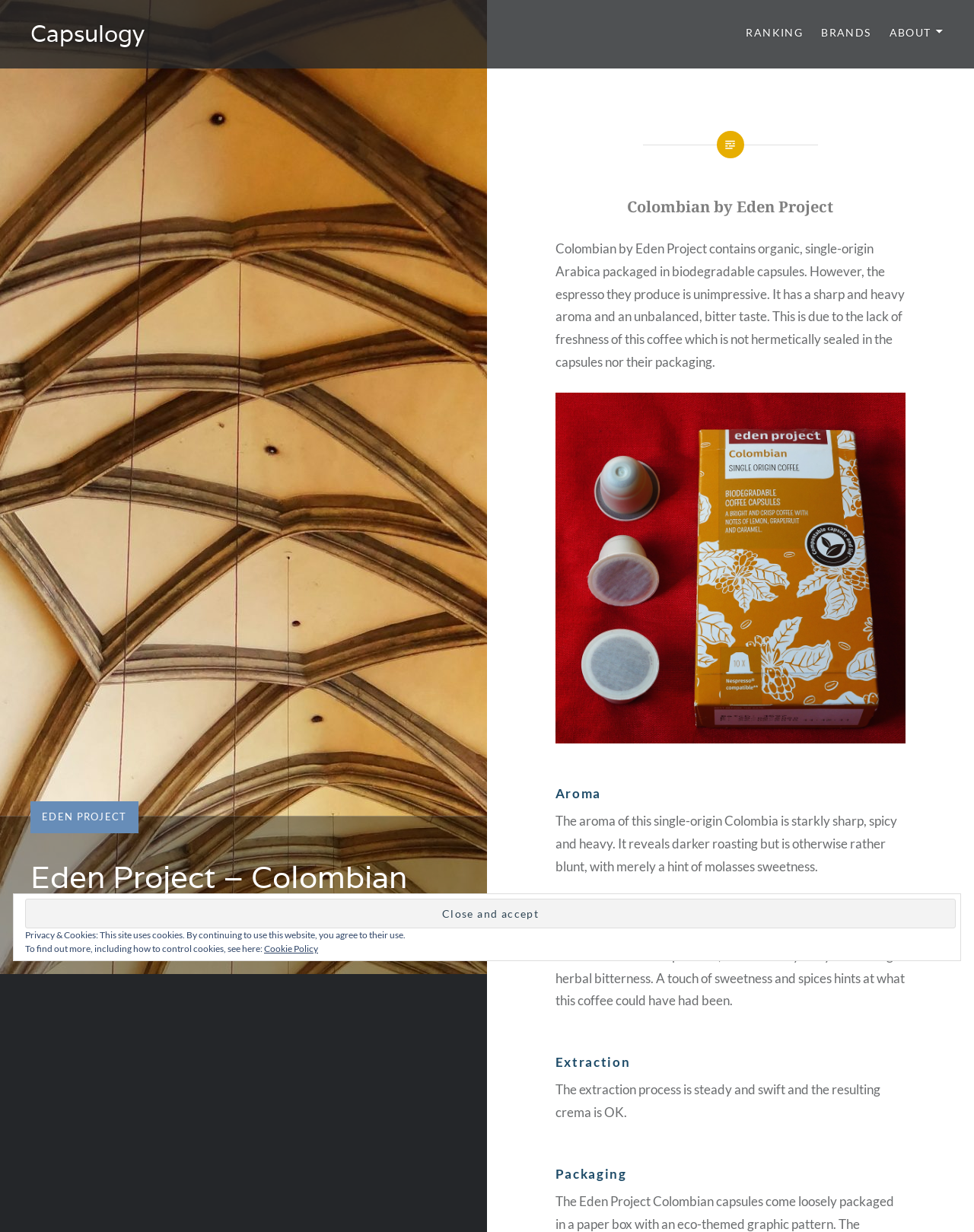Please identify the bounding box coordinates of the clickable element to fulfill the following instruction: "Click on the ABOUT link". The coordinates should be four float numbers between 0 and 1, i.e., [left, top, right, bottom].

[0.913, 0.02, 0.969, 0.034]